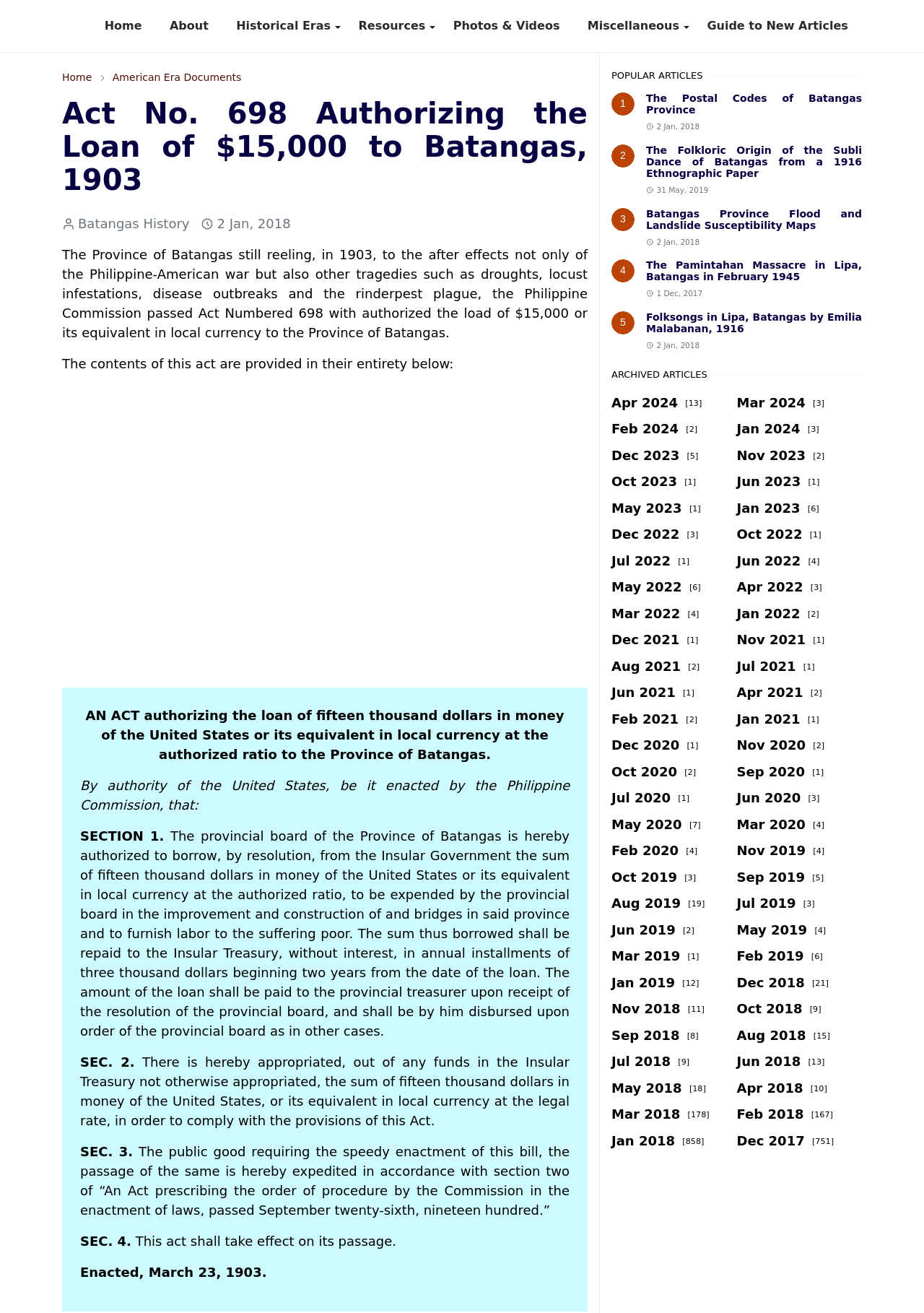Please determine the bounding box of the UI element that matches this description: Historical Eras. The coordinates should be given as (top-left x, top-left y, bottom-right x, bottom-right y), with all values between 0 and 1.

[0.241, 0.0, 0.373, 0.04]